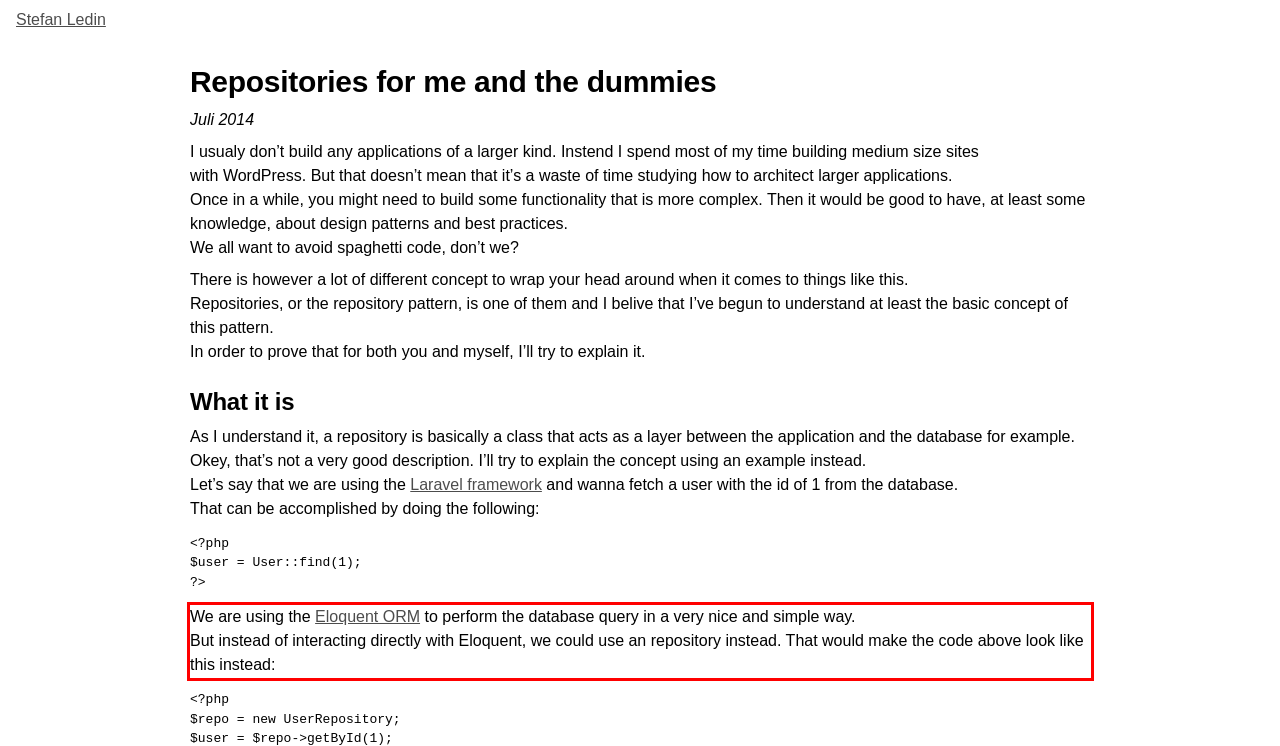Review the webpage screenshot provided, and perform OCR to extract the text from the red bounding box.

We are using the Eloquent ORM to perform the database query in a very nice and simple way. But instead of interacting directly with Eloquent, we could use an repository instead. That would make the code above look like this instead: